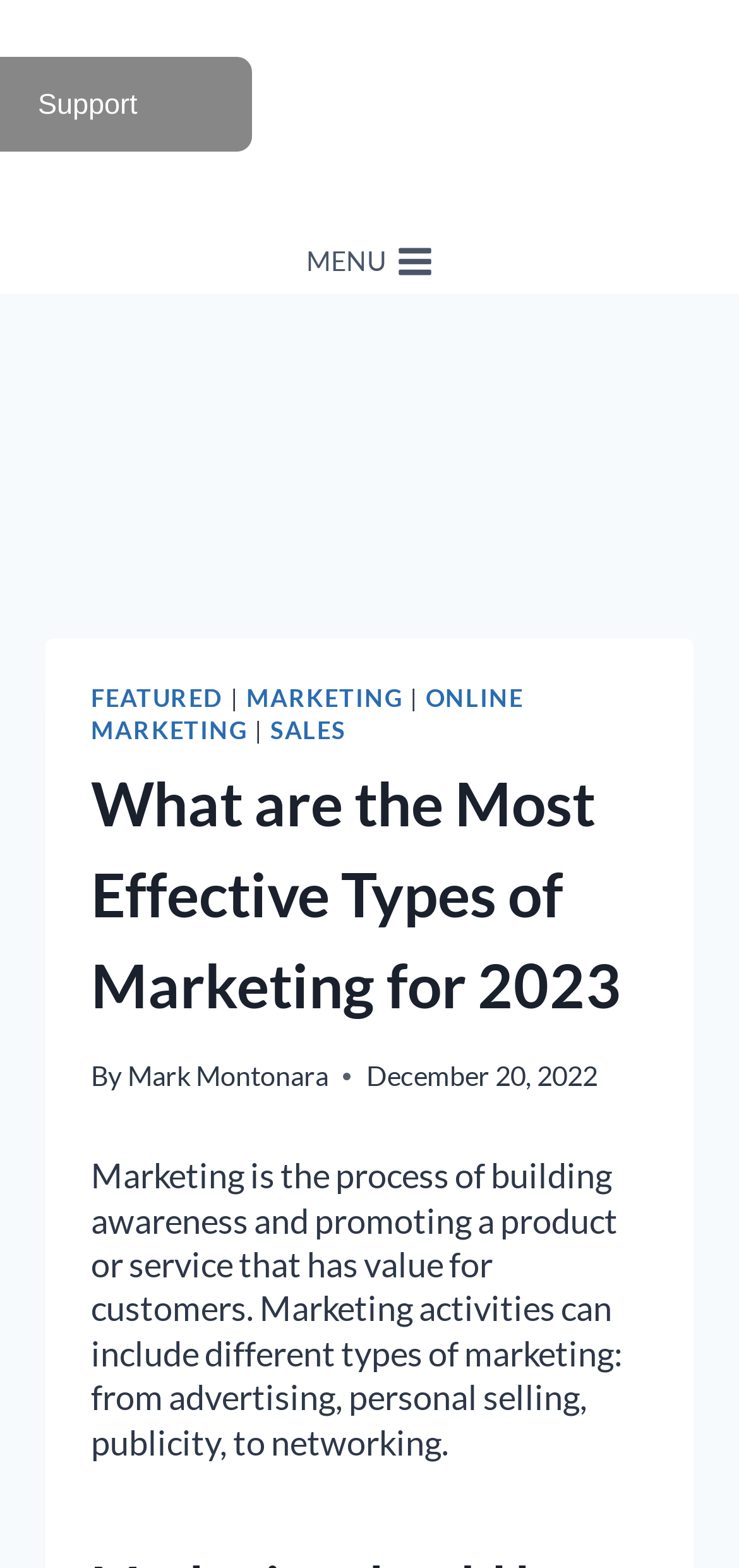Can you specify the bounding box coordinates of the area that needs to be clicked to fulfill the following instruction: "Click on the Digital Equation link"?

[0.365, 0.01, 0.635, 0.137]